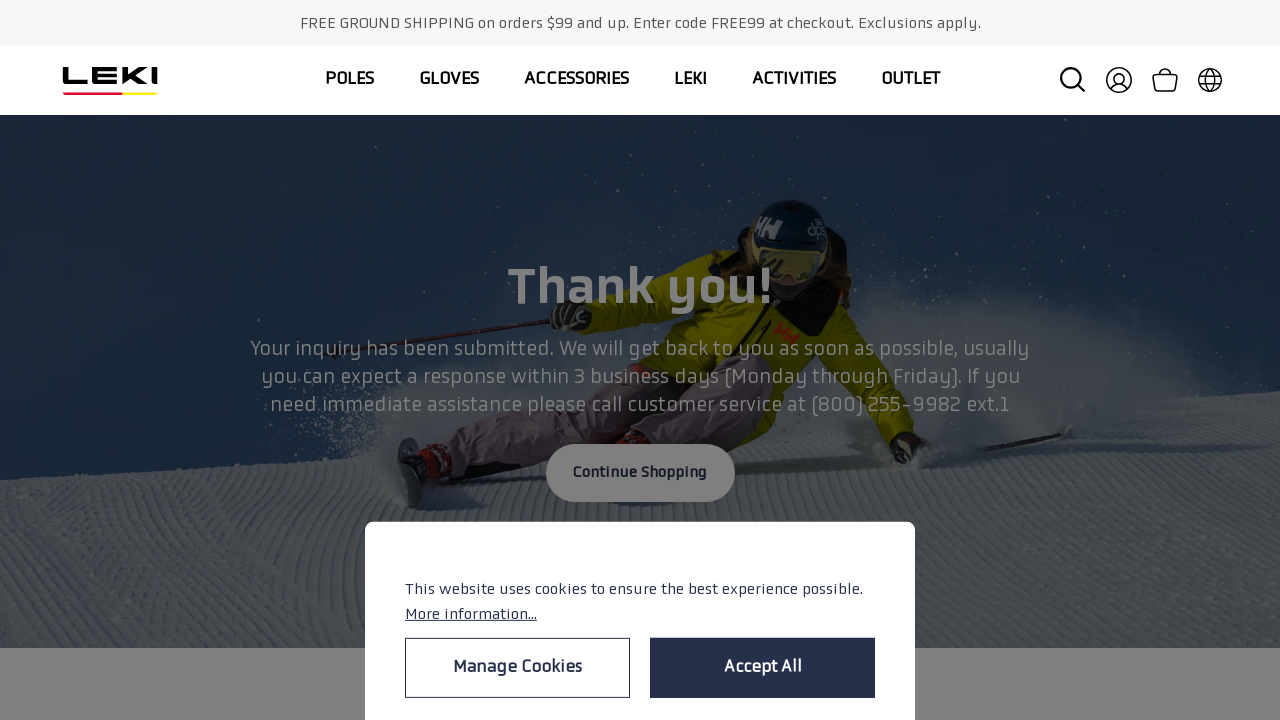Please locate the UI element described by "5. How it is Done?" and provide its bounding box coordinates.

None